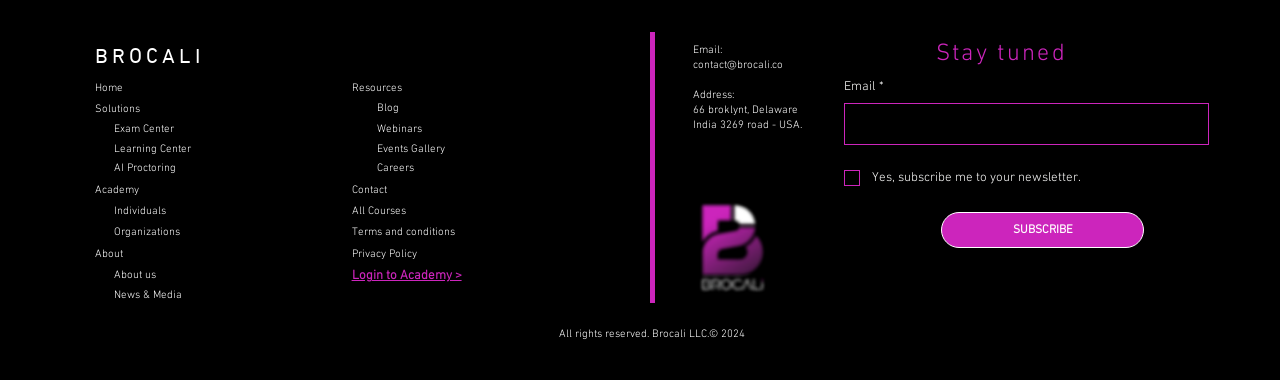Kindly determine the bounding box coordinates of the area that needs to be clicked to fulfill this instruction: "Contact Margaret via email".

None